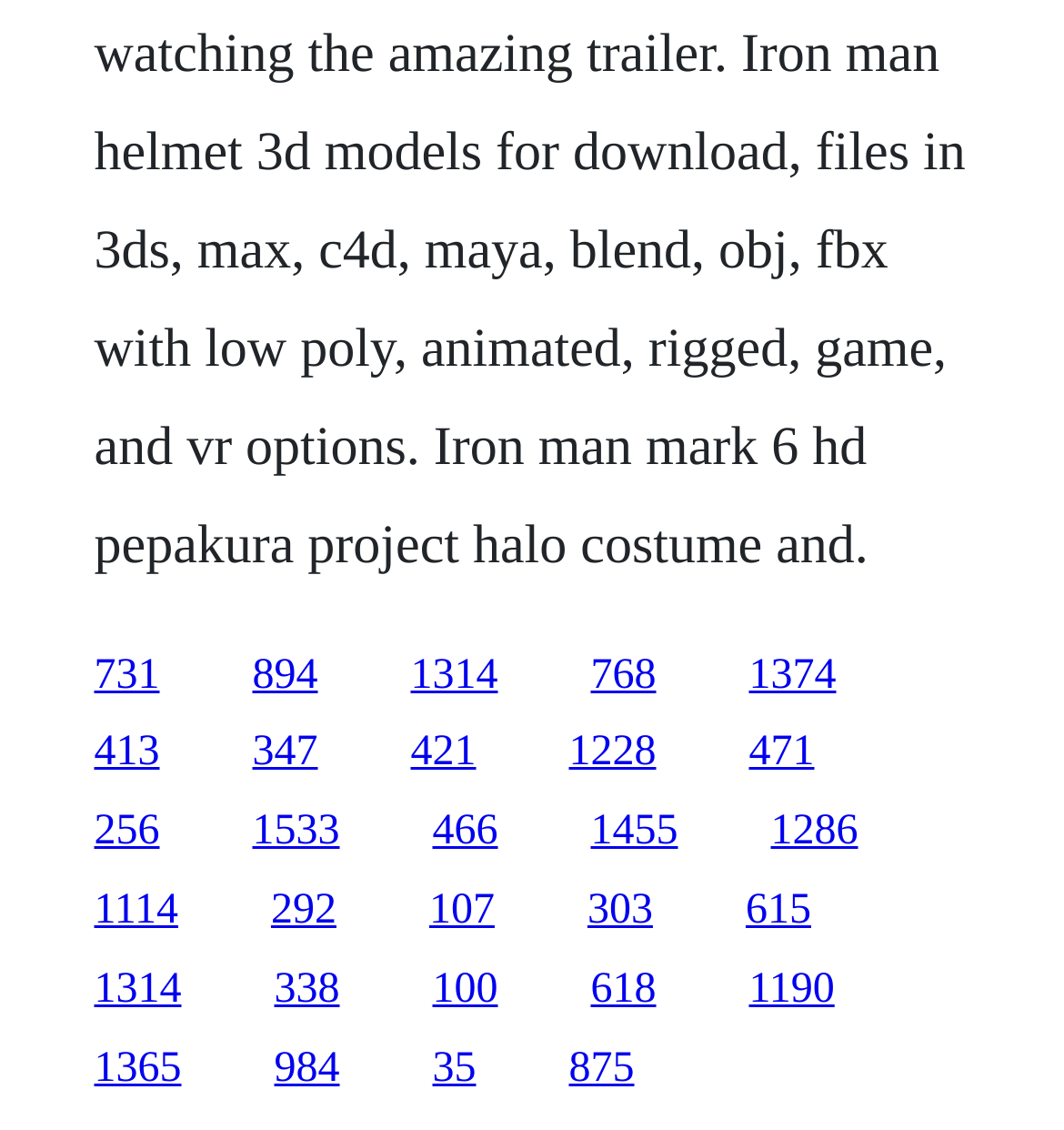Please determine the bounding box coordinates of the clickable area required to carry out the following instruction: "access the eighth link". The coordinates must be four float numbers between 0 and 1, represented as [left, top, right, bottom].

[0.555, 0.646, 0.617, 0.687]